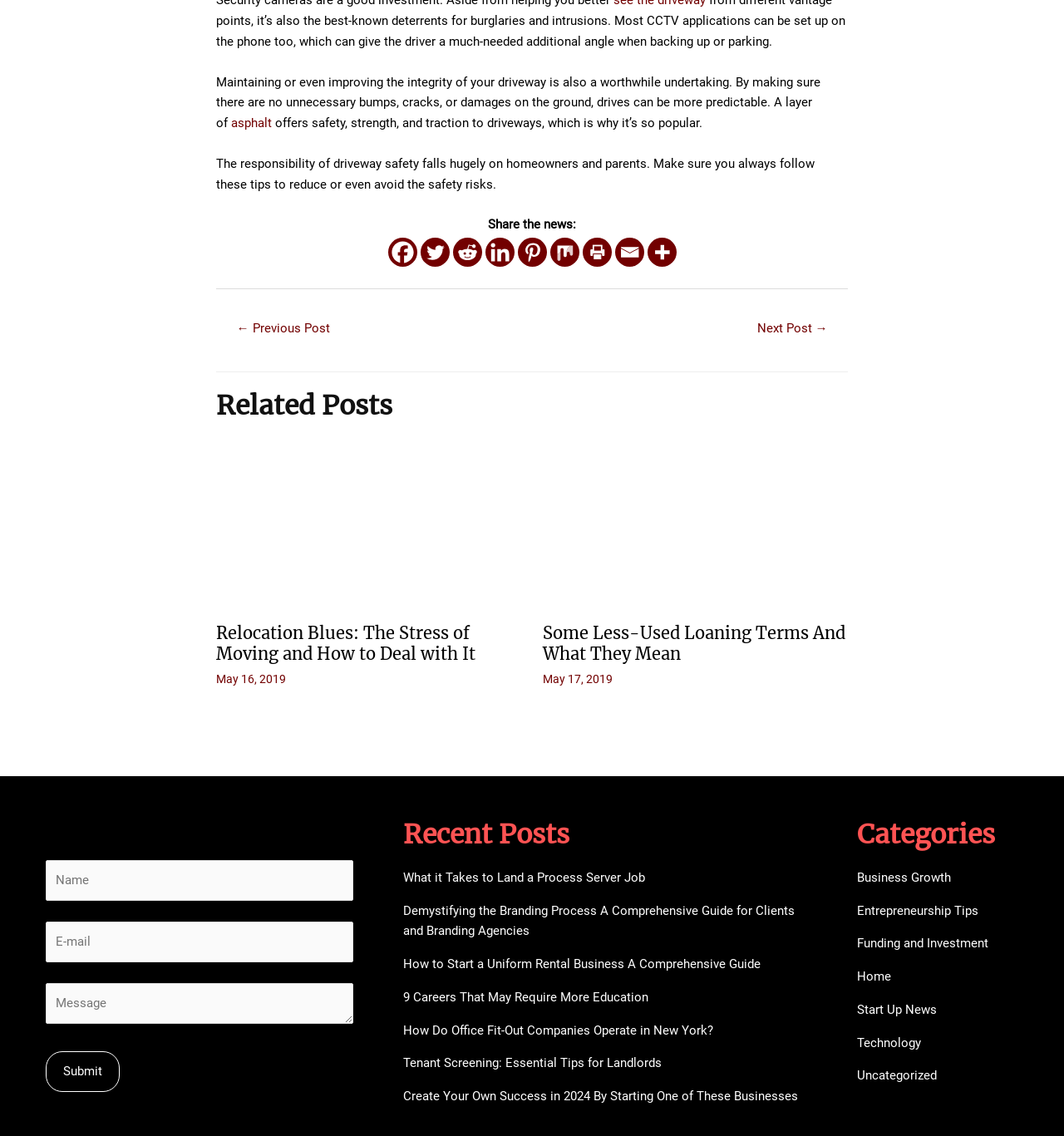Answer the question using only one word or a concise phrase: What is the purpose of the contact form?

To send a message